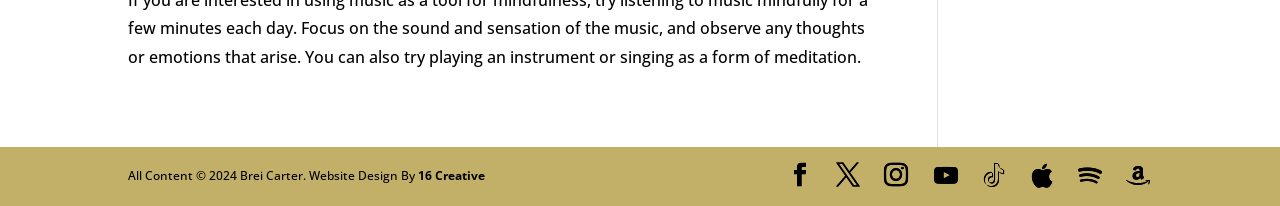What is the copyright year?
Using the image as a reference, answer the question in detail.

The static text at the bottom of the webpage mentions 'All Content © 2024', indicating that the copyright year is 2024.